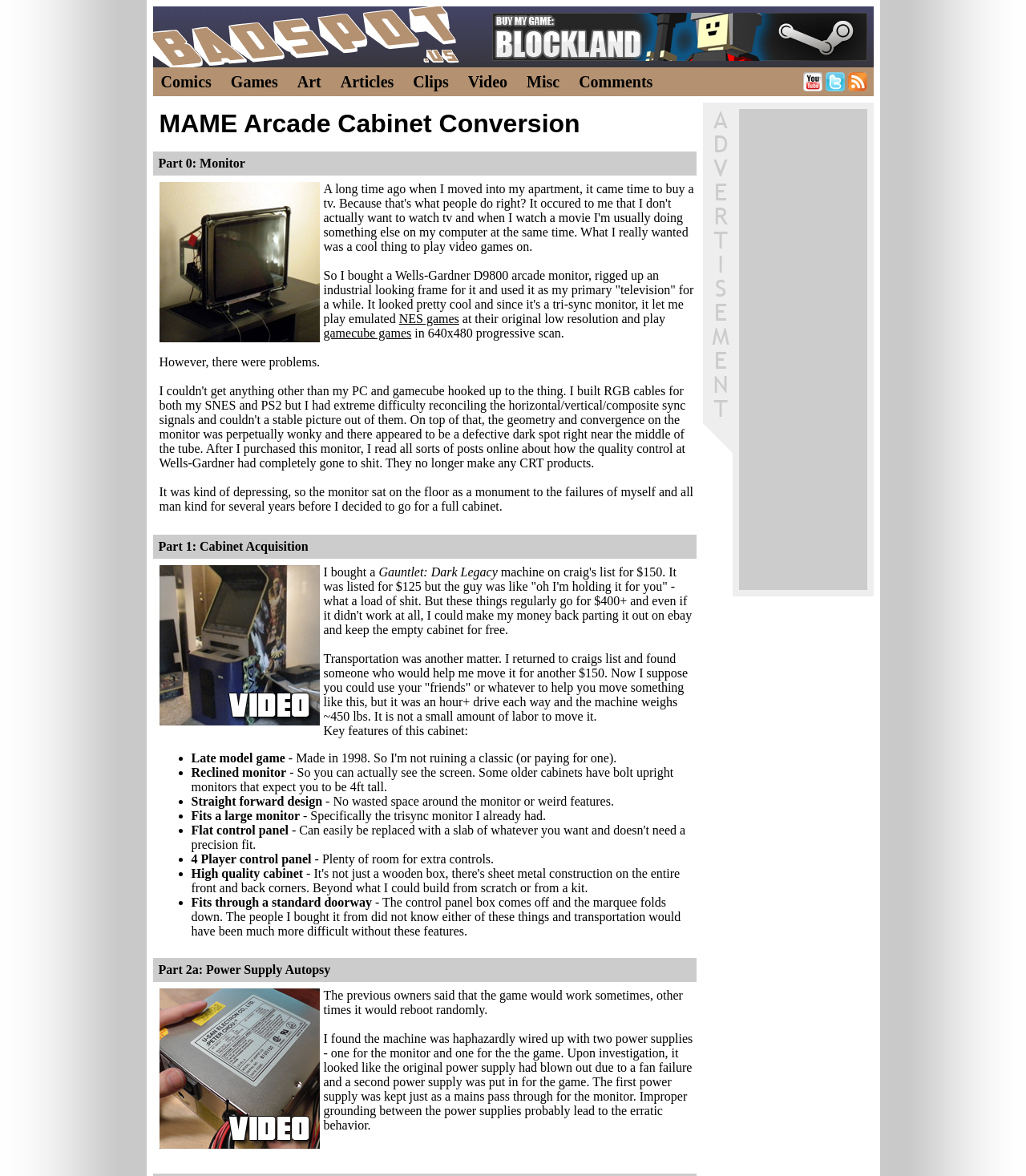Locate the bounding box coordinates of the item that should be clicked to fulfill the instruction: "Click on the 'gamecube games' link".

[0.315, 0.277, 0.401, 0.289]